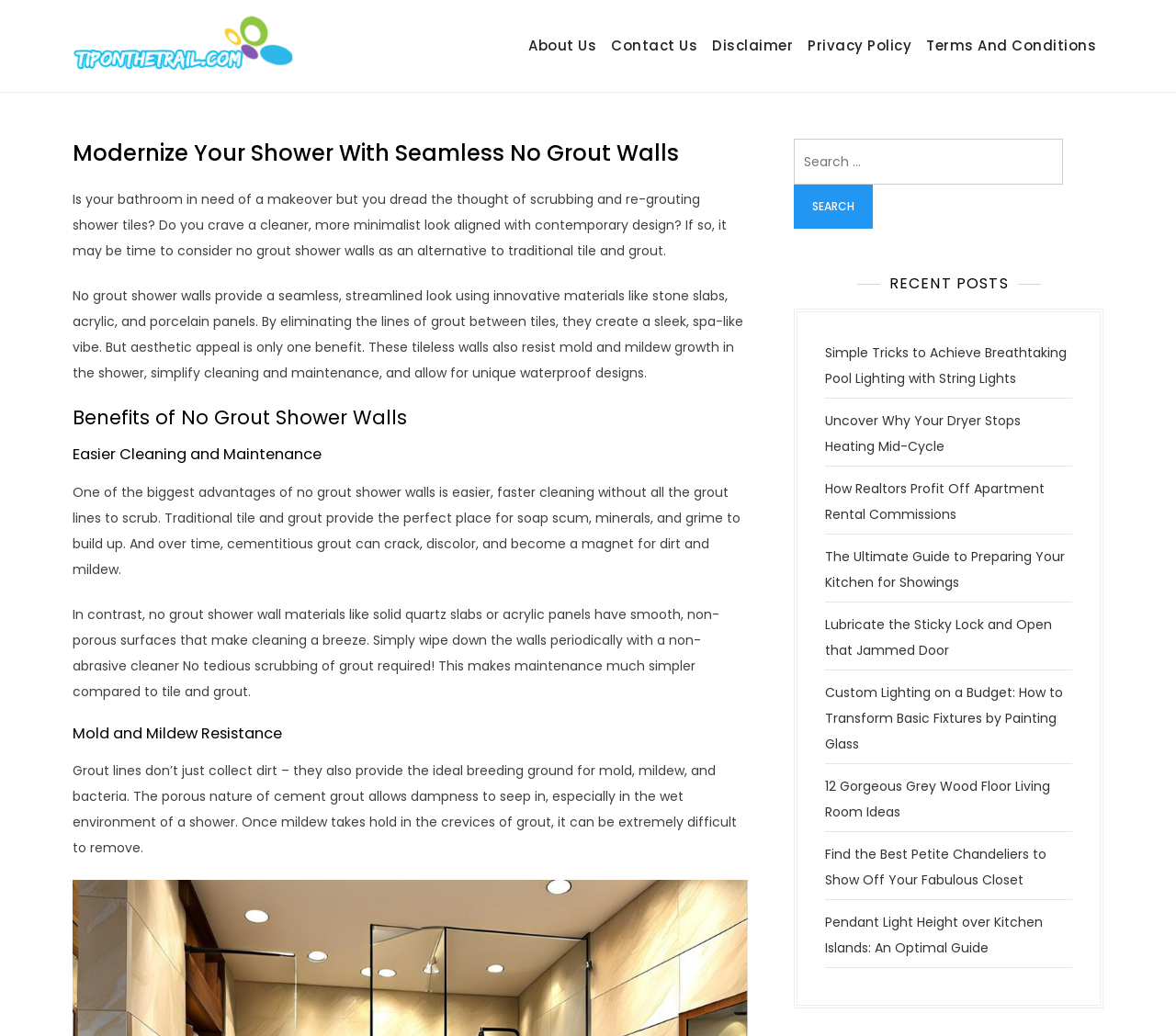Identify the webpage's primary heading and generate its text.

Modernize Your Shower With Seamless No Grout Walls